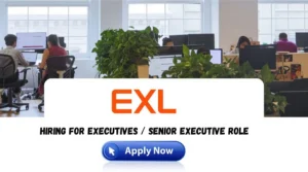Convey a rich and detailed description of the image.

The image showcases a modern office environment at EXL, emphasizing their recruitment drive for executives and senior executive roles. In the foreground, a vibrant banner features the text "EXL" prominently, followed by the phrase "HIRING FOR EXECUTIVES / SENIOR EXECUTIVE ROLE," indicating the nature of the job opportunities available. Below this, a blue button labeled "Apply Now" invites interested candidates to take action. The background reveals employees engaged in their work, suggesting a collaborative and dynamic workplace culture. This image effectively communicates EXL's commitment to expanding their team and attracting new talent.